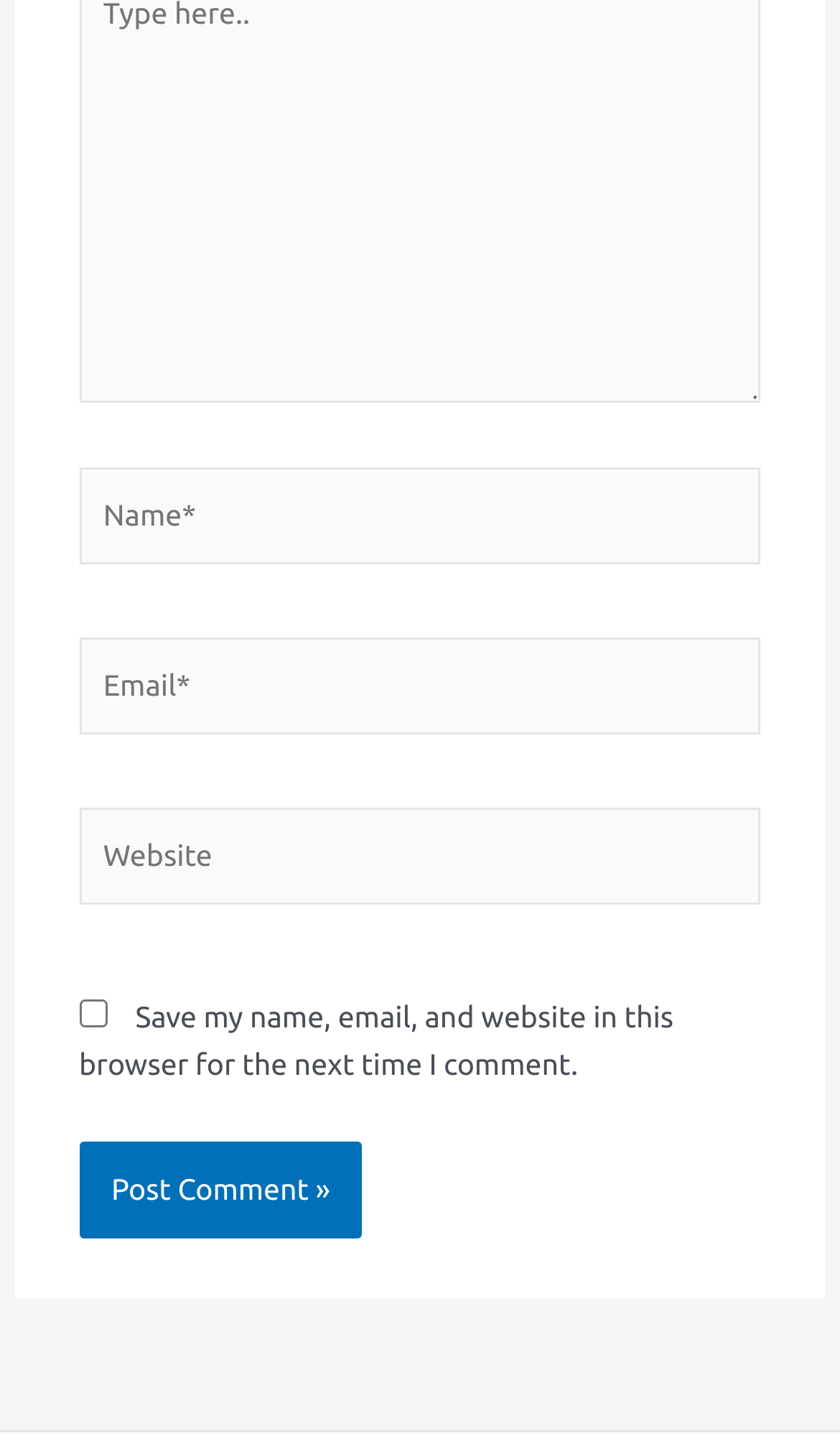What is the purpose of the checkbox?
Answer briefly with a single word or phrase based on the image.

Save comment information